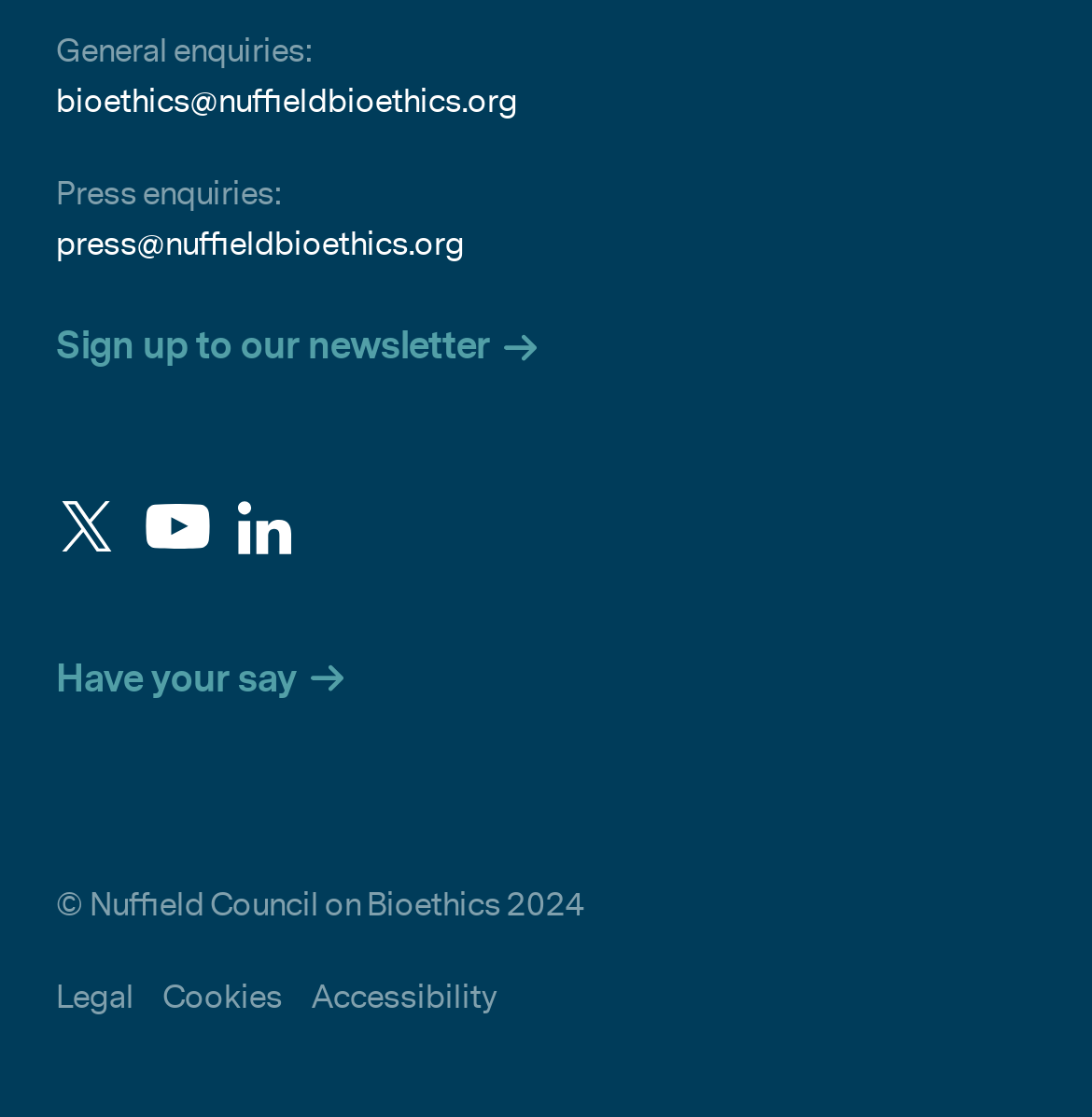Please determine the bounding box coordinates, formatted as (top-left x, top-left y, bottom-right x, bottom-right y), with all values as floating point numbers between 0 and 1. Identify the bounding box of the region described as: title="Follow us on youtube"

[0.121, 0.439, 0.205, 0.504]